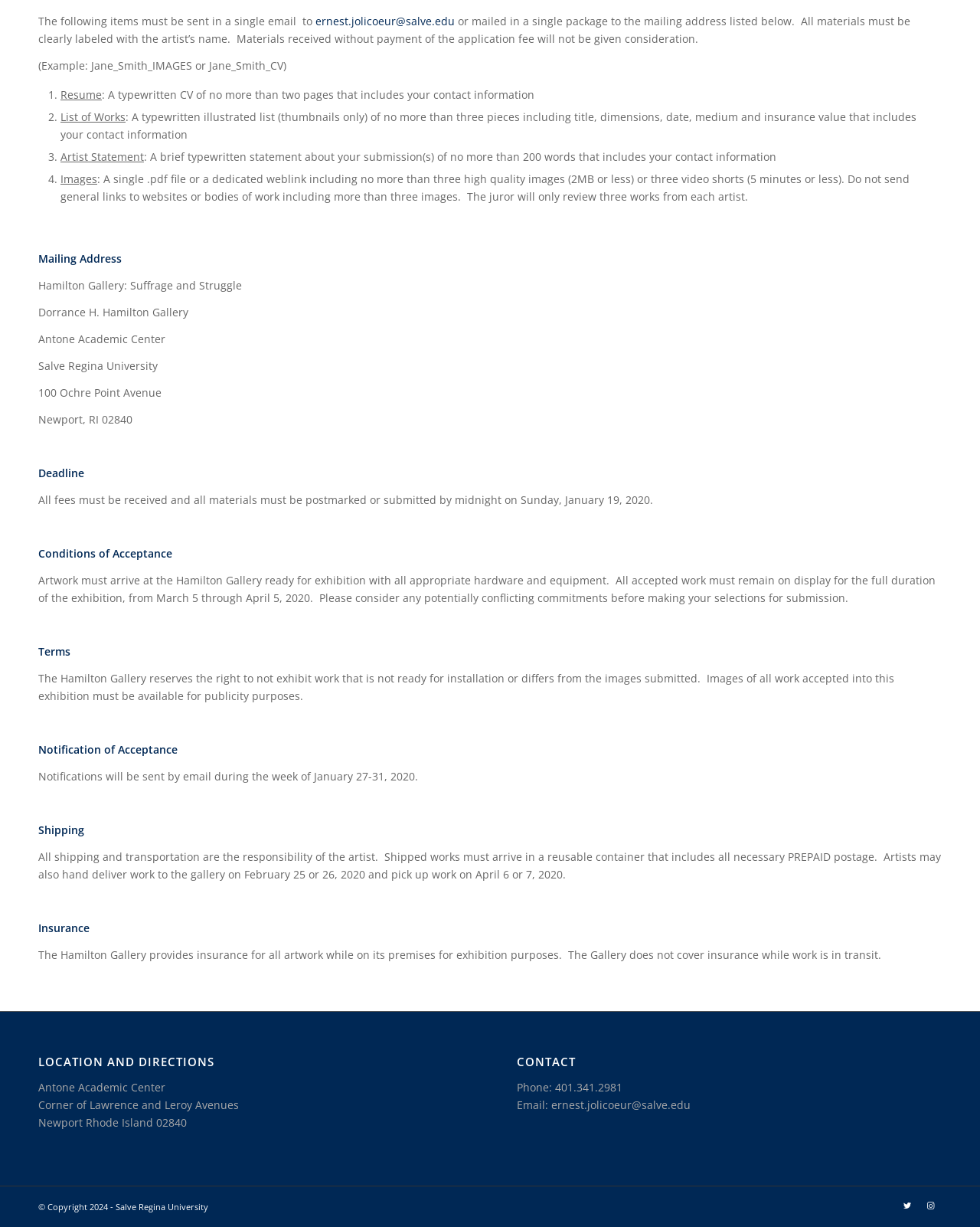Using the provided description Twitter, find the bounding box coordinates for the UI element. Provide the coordinates in (top-left x, top-left y, bottom-right x, bottom-right y) format, ensuring all values are between 0 and 1.

[0.914, 0.973, 0.938, 0.992]